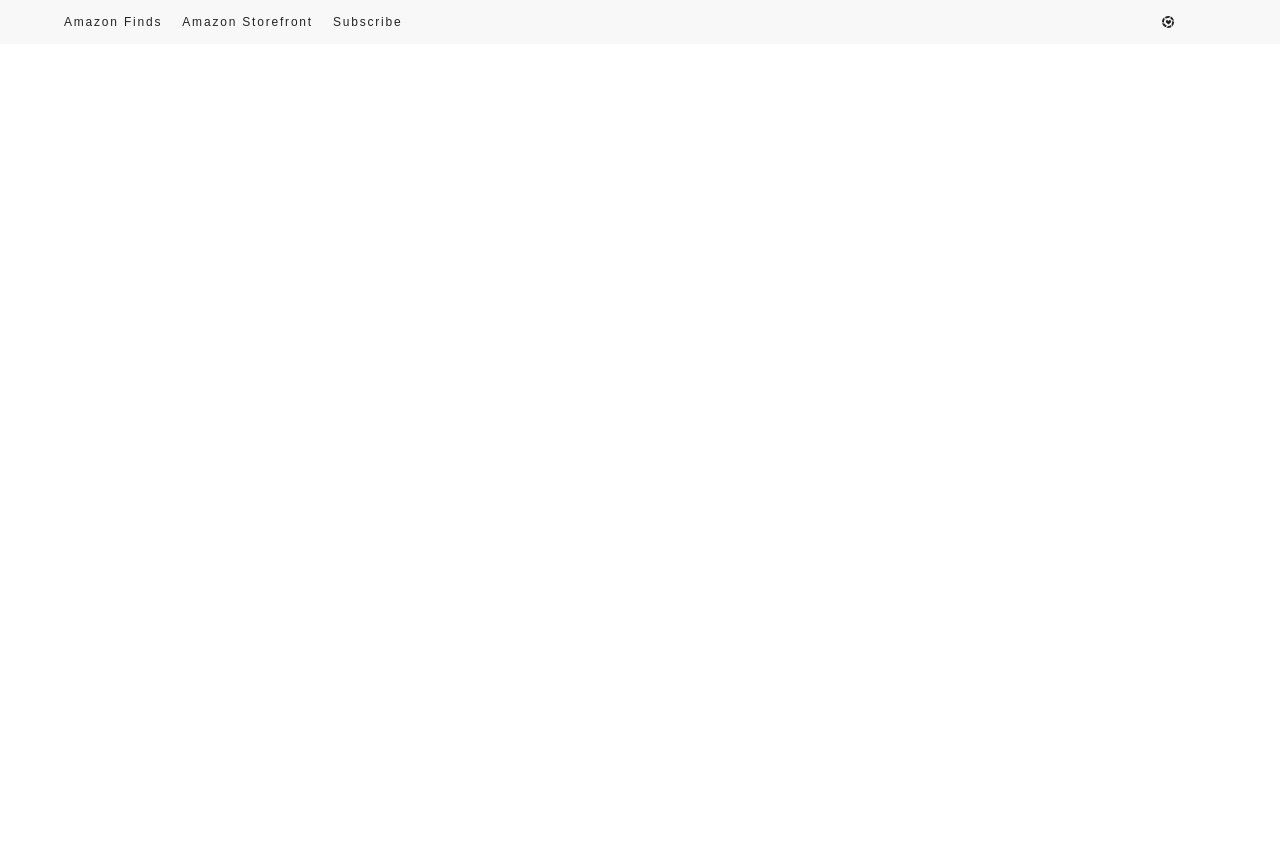Calculate the bounding box coordinates for the UI element based on the following description: "Amazon Finds". Ensure the coordinates are four float numbers between 0 and 1, i.e., [left, top, right, bottom].

[0.05, 0.0, 0.127, 0.051]